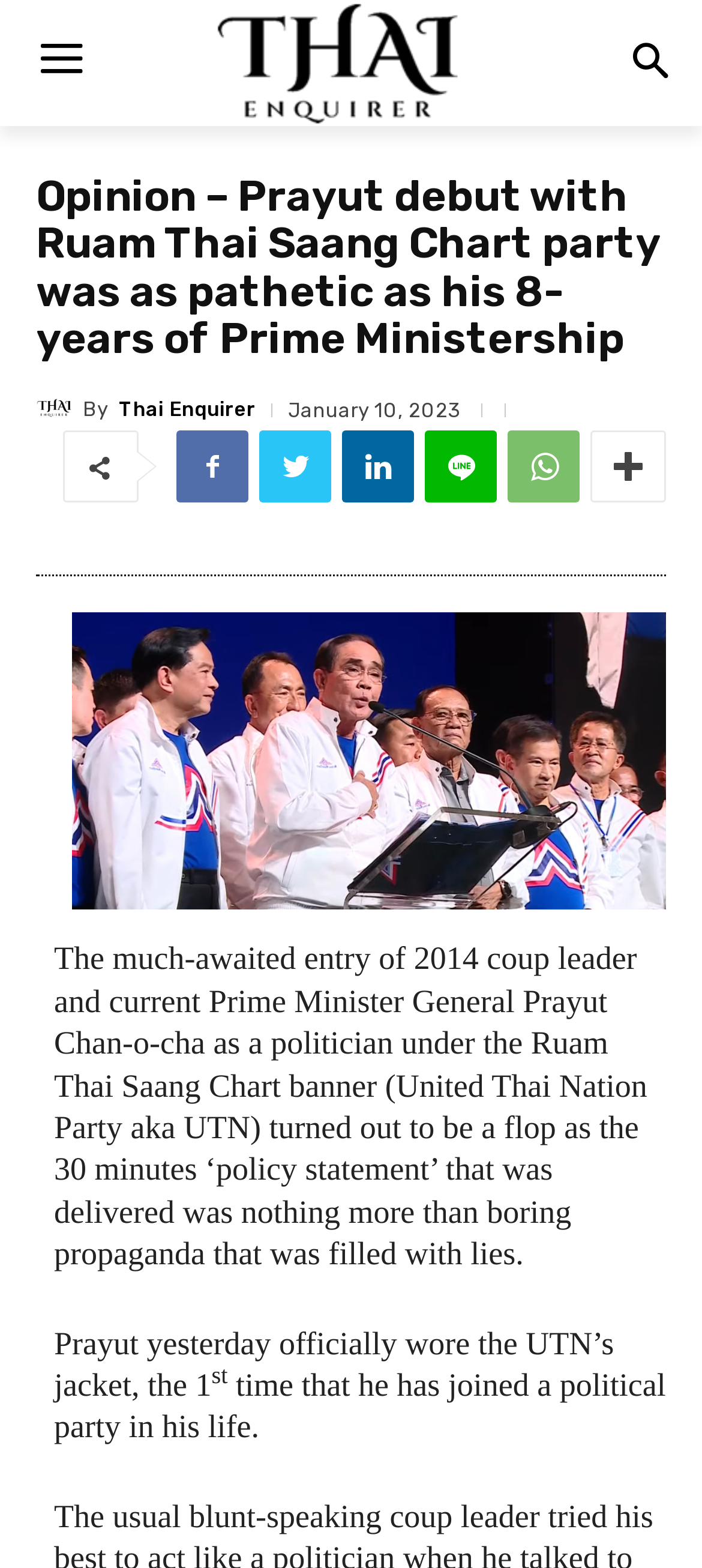Give the bounding box coordinates for the element described as: "parent_node: By title="Thai Enquirer"".

[0.051, 0.25, 0.118, 0.273]